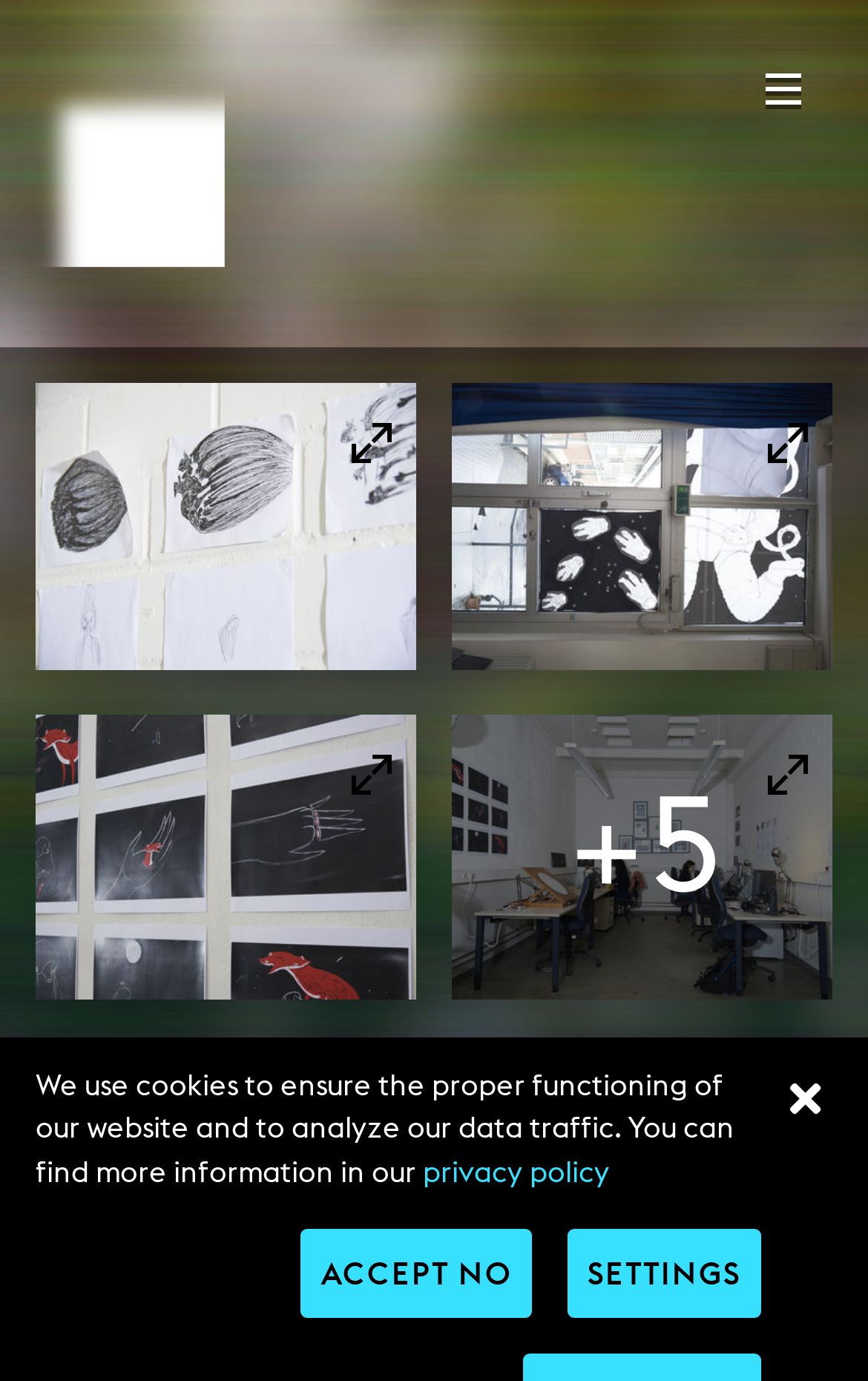Determine the bounding box coordinates for the element that should be clicked to follow this instruction: "Click the settings button". The coordinates should be given as four float numbers between 0 and 1, in the format [left, top, right, bottom].

[0.654, 0.89, 0.877, 0.954]